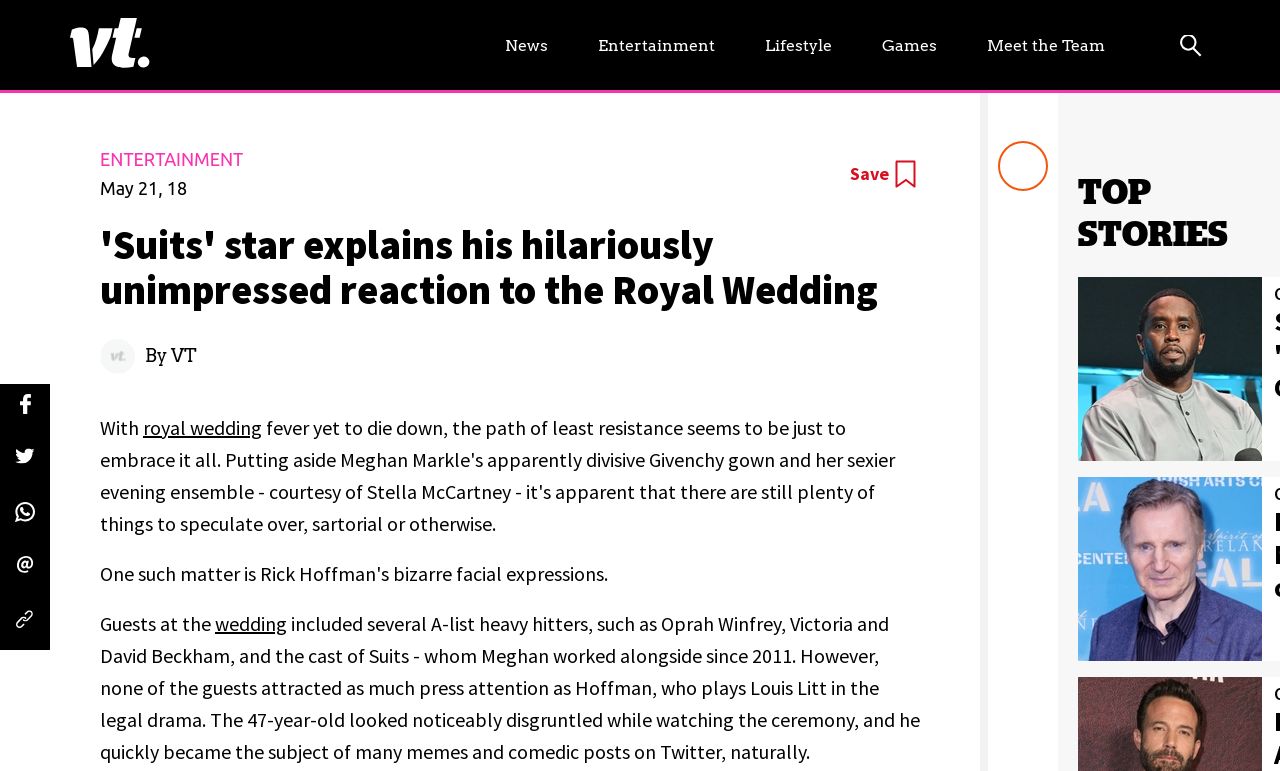Determine the bounding box coordinates of the clickable region to carry out the instruction: "Share on Facebook".

[0.015, 0.511, 0.024, 0.542]